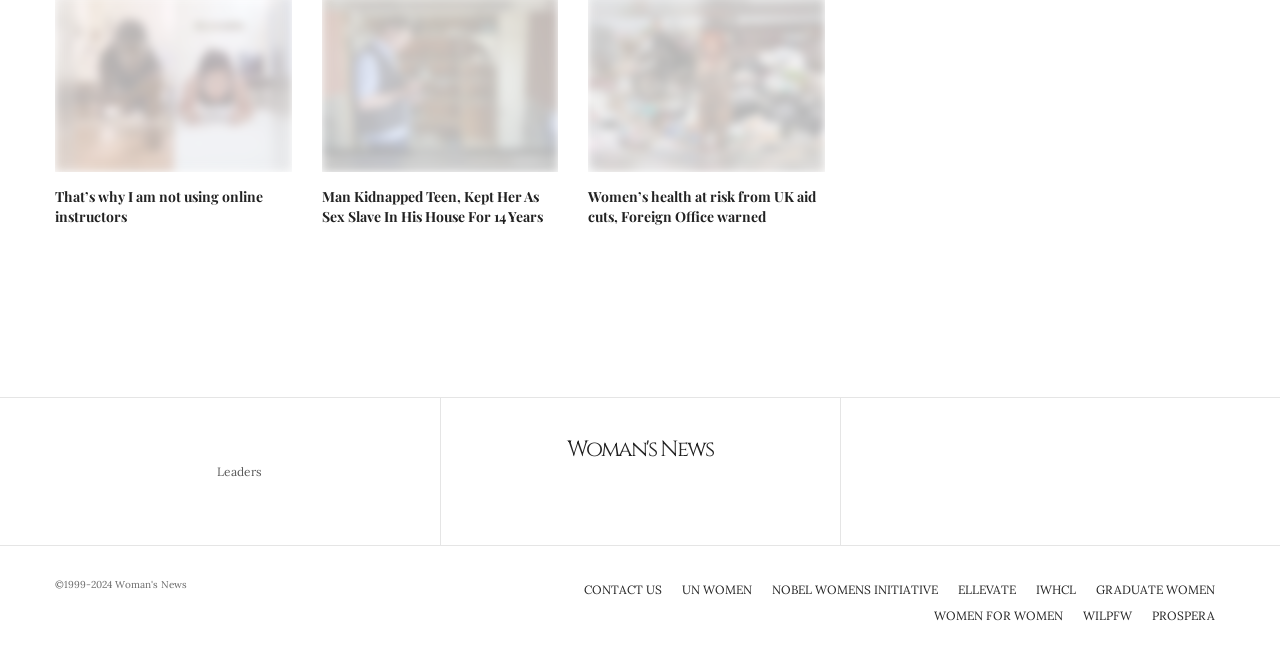How many years was the teen kept as a sex slave?
Kindly give a detailed and elaborate answer to the question.

The second article's heading is 'Man Kidnapped Teen, Kept Her As Sex Slave In His House For 14 Years', which explicitly states that the teen was kept as a sex slave for 14 years.